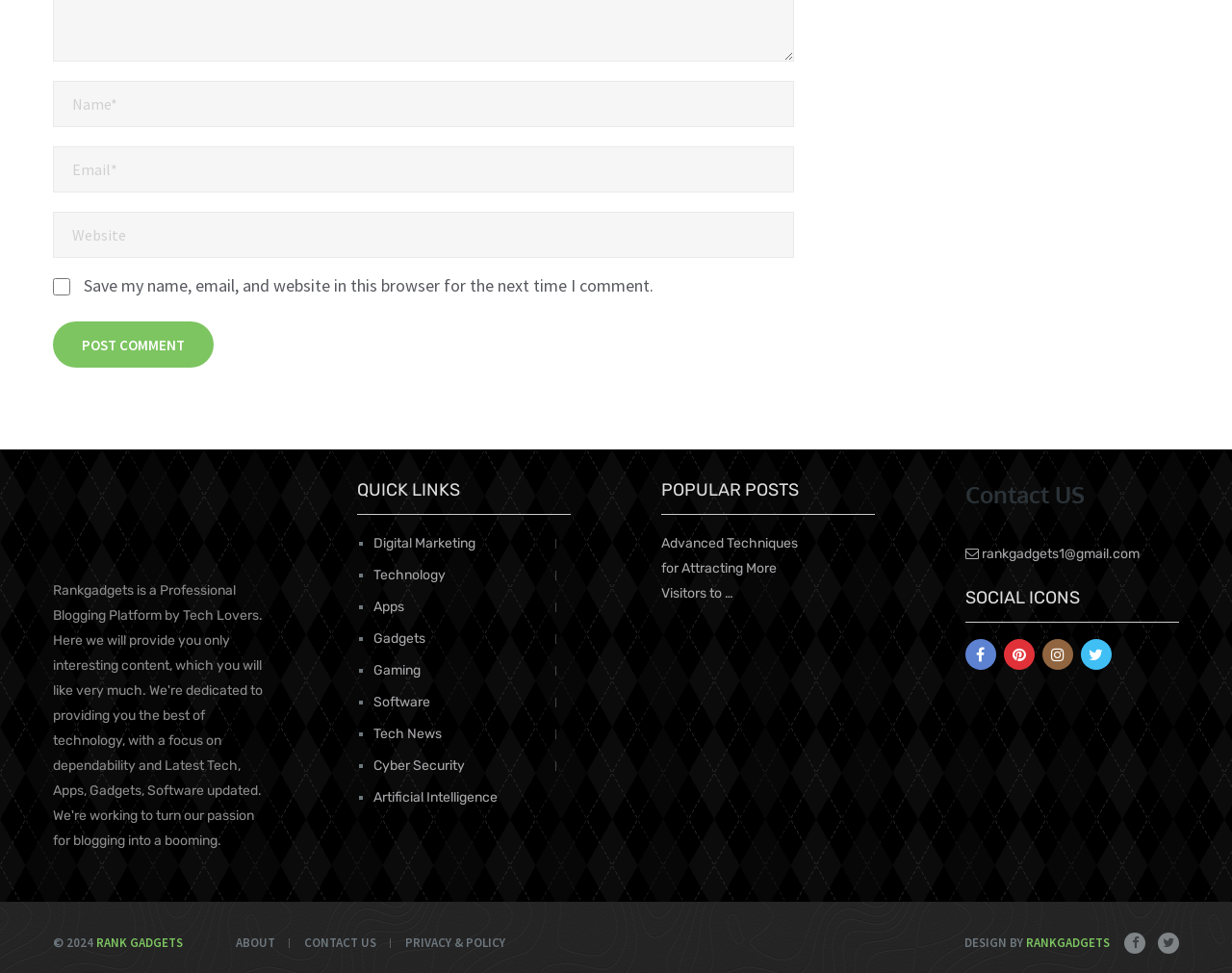Give a short answer to this question using one word or a phrase:
What is the purpose of the textbox at the top?

Commenting